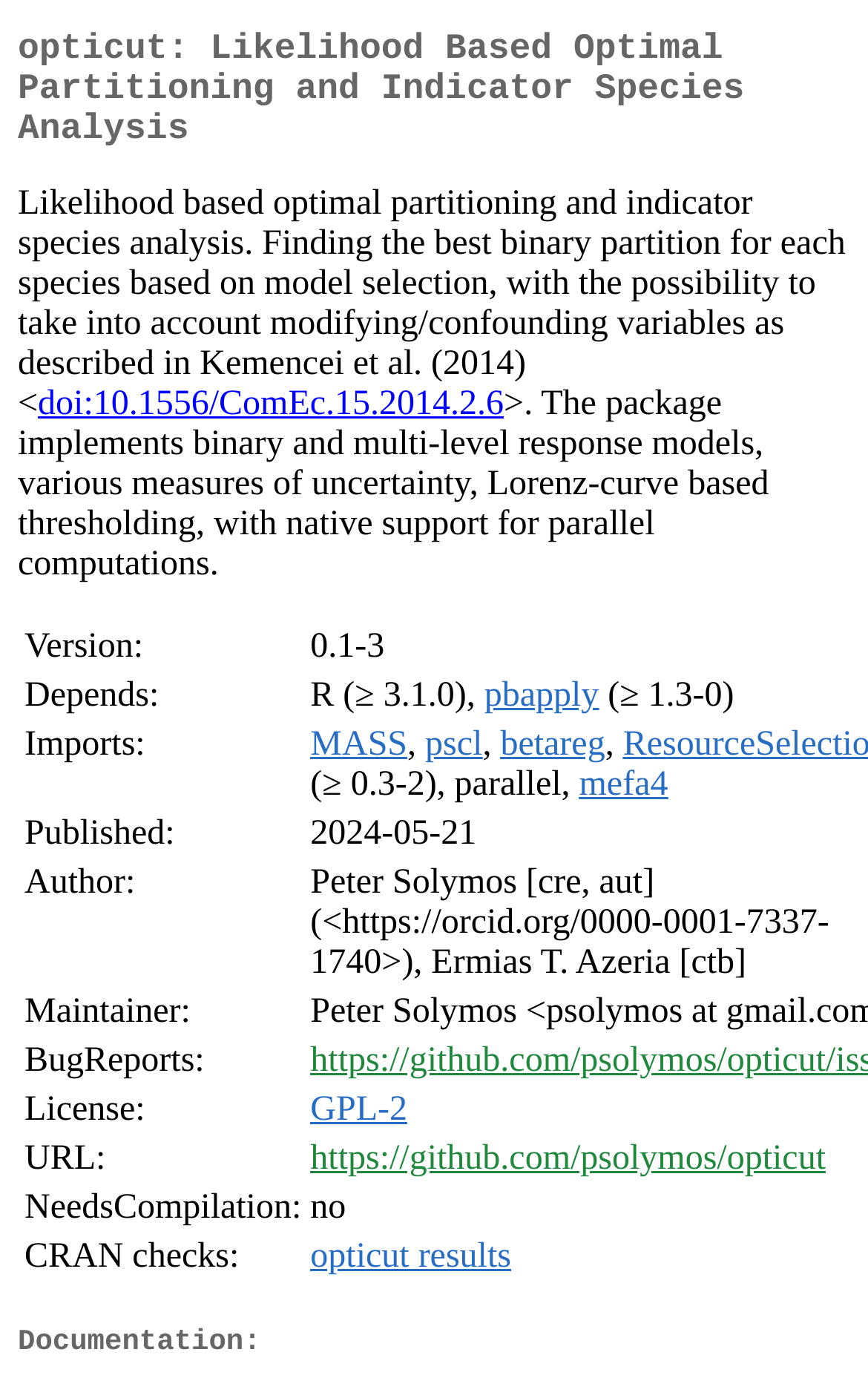Please identify the bounding box coordinates of the region to click in order to complete the task: "View the publication details". The coordinates must be four float numbers between 0 and 1, specified as [left, top, right, bottom].

[0.026, 0.59, 0.35, 0.622]